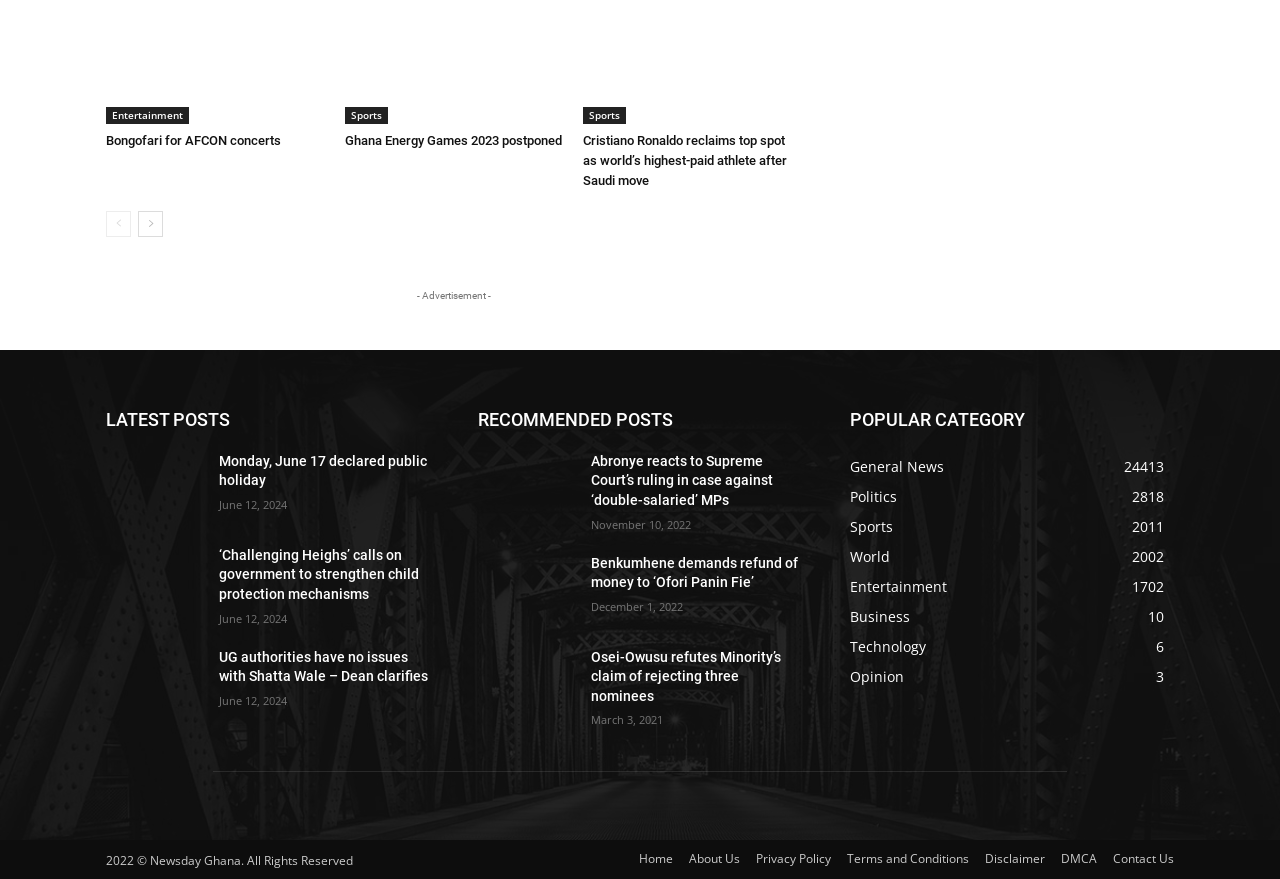Find the bounding box of the UI element described as: "Ghana Energy Games 2023 postponed". The bounding box coordinates should be given as four float values between 0 and 1, i.e., [left, top, right, bottom].

[0.269, 0.151, 0.439, 0.168]